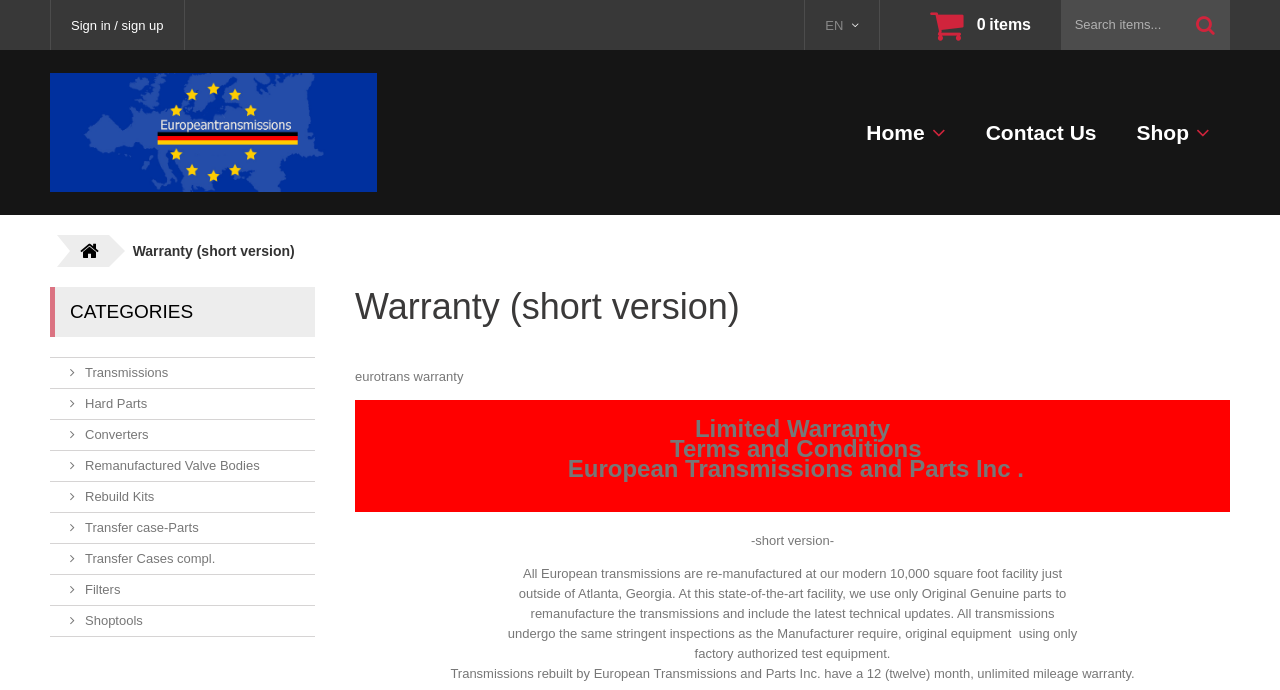Using the elements shown in the image, answer the question comprehensively: What is the category of the link ' Transmissions'?

The link ' Transmissions' is categorized under 'CATEGORIES', as indicated by the heading element 'CATEGORIES' located at [0.039, 0.416, 0.246, 0.488], which is the parent element of the link.